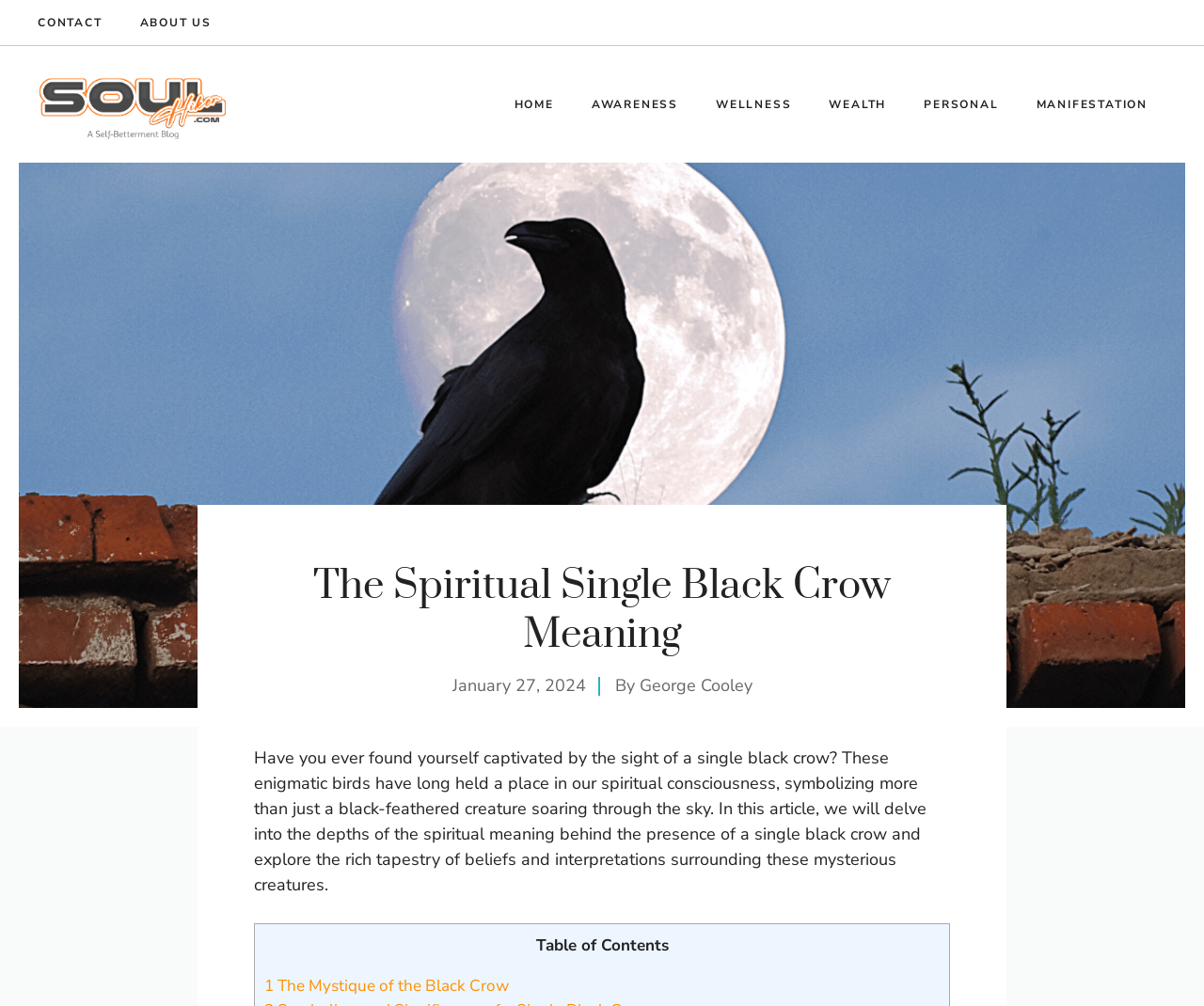Identify the bounding box for the UI element specified in this description: "Judicial Magistrate” of Quetta". The coordinates must be four float numbers between 0 and 1, formatted as [left, top, right, bottom].

None